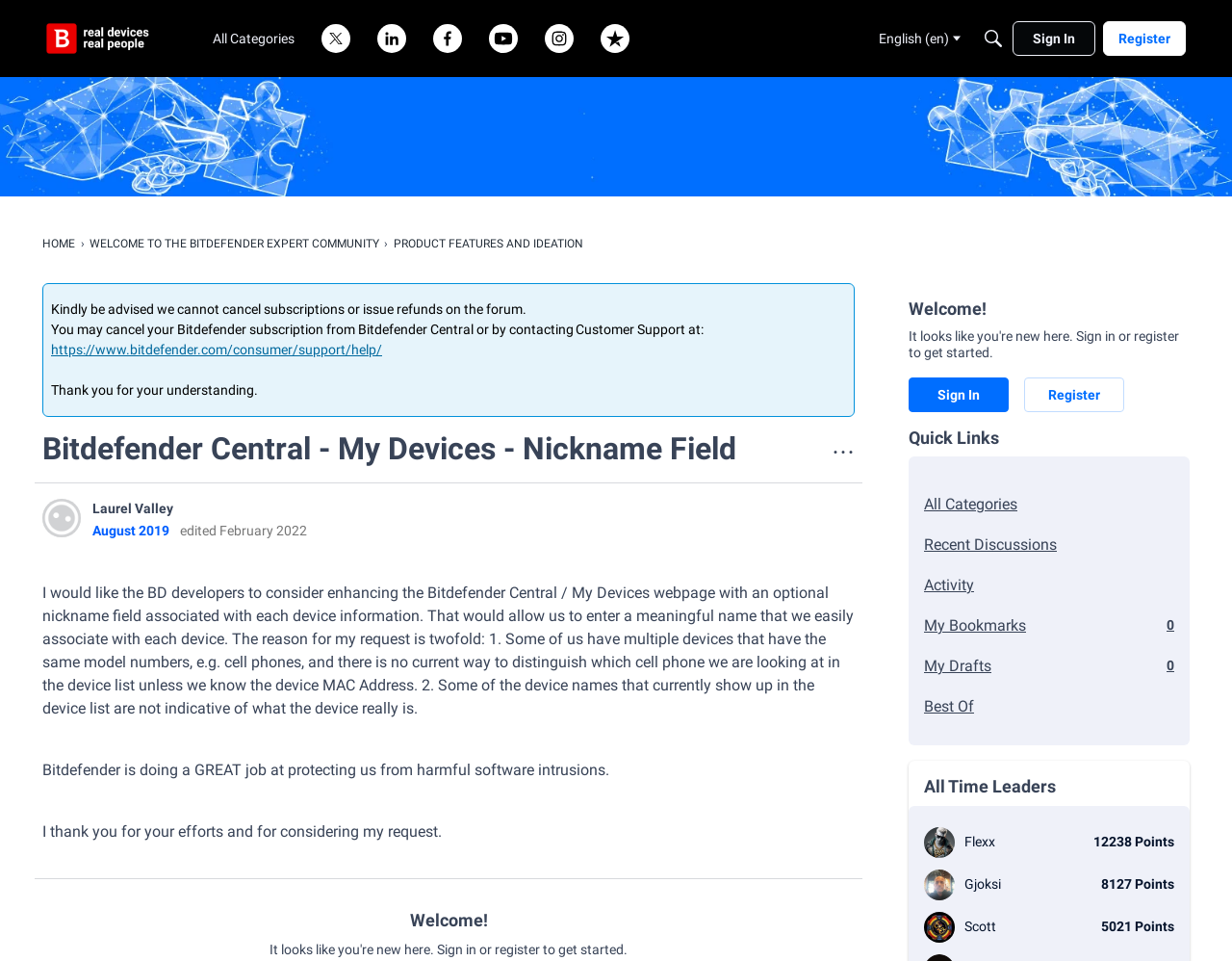What is the name of the community?
Using the image, answer in one word or phrase.

Bitdefender Expert Community